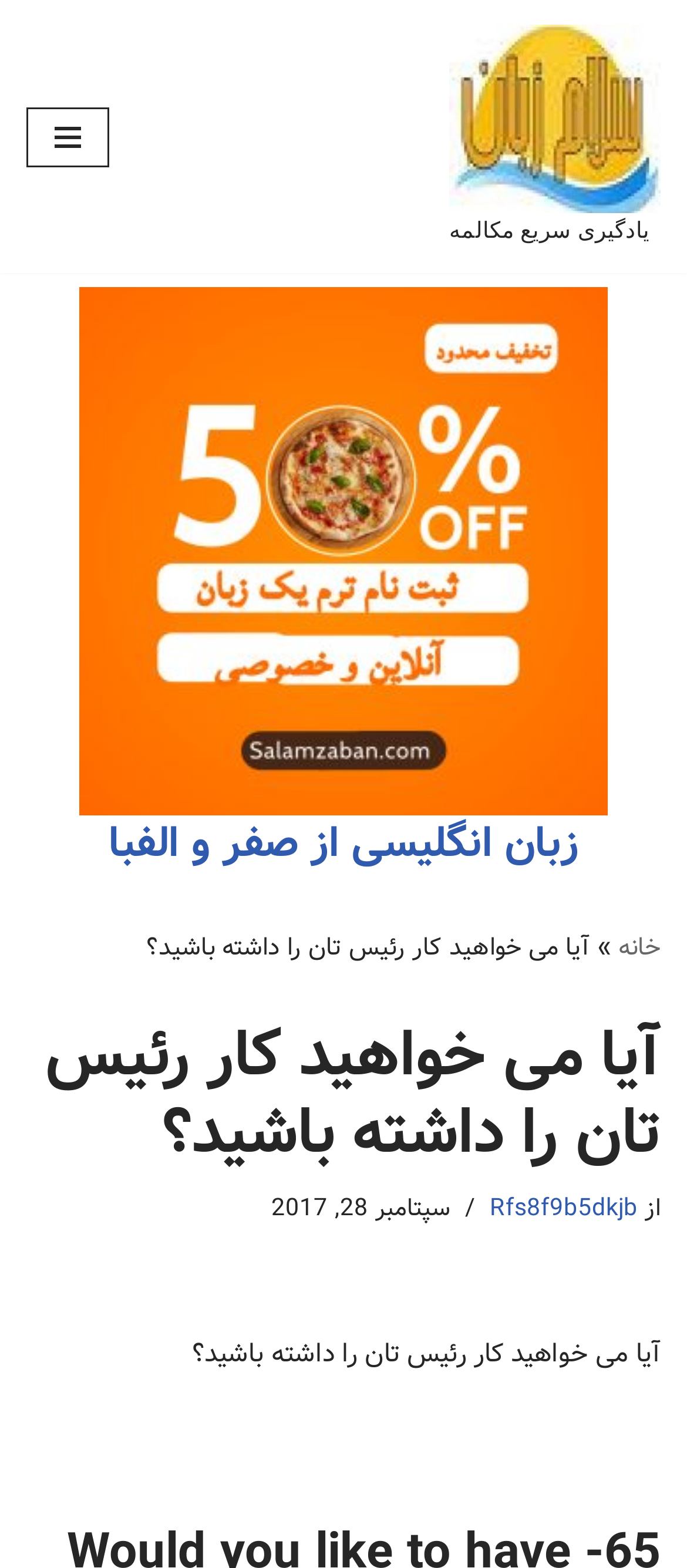Provide the bounding box coordinates in the format (top-left x, top-left y, bottom-right x, bottom-right y). All values are floating point numbers between 0 and 1. Determine the bounding box coordinate of the UI element described as: فهرست ناوبری

[0.038, 0.068, 0.159, 0.106]